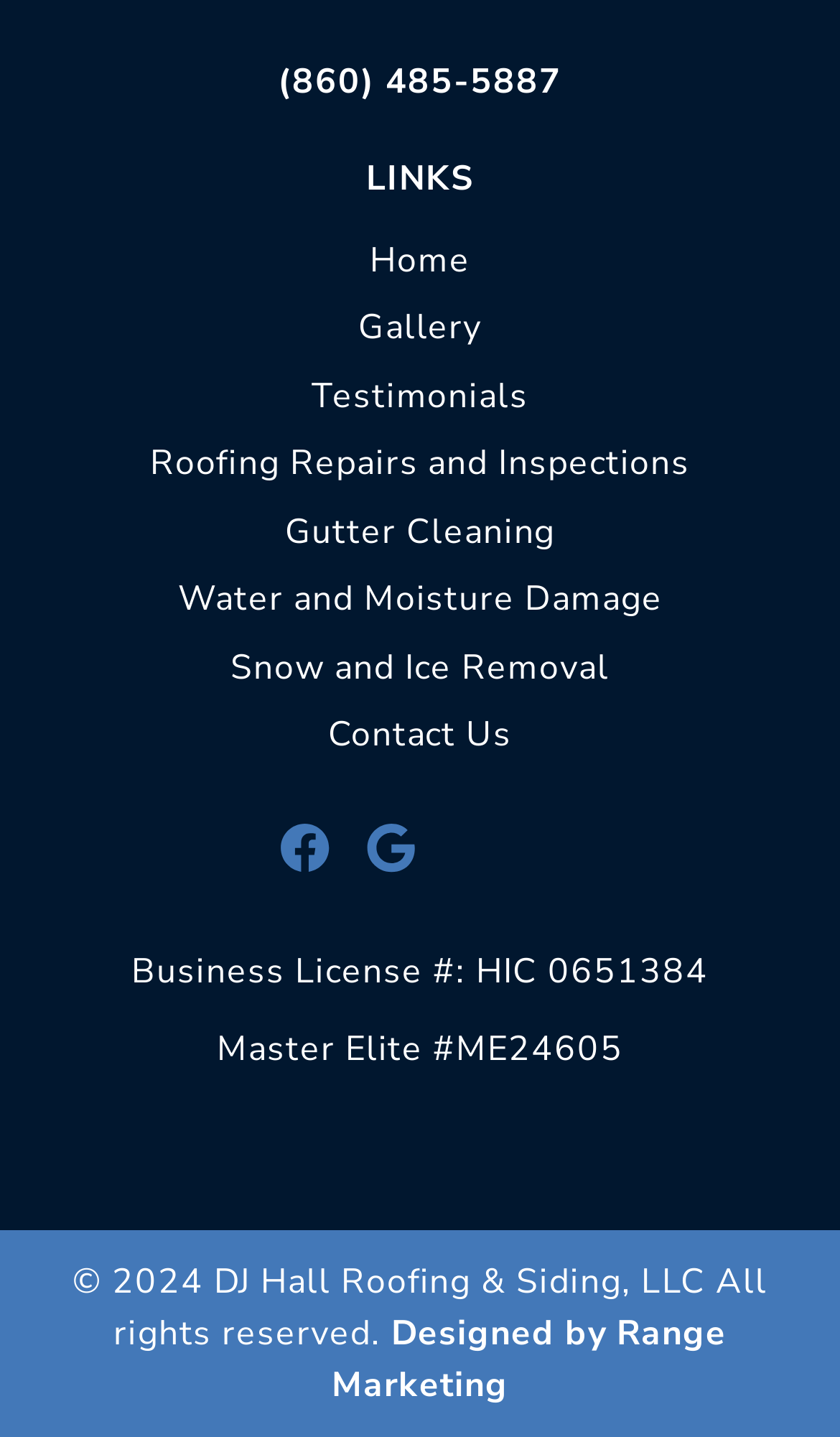What is the phone number?
Look at the image and provide a detailed response to the question.

I found the phone number by looking at the link element that says '(860) 485-5887' located at the top of the page.